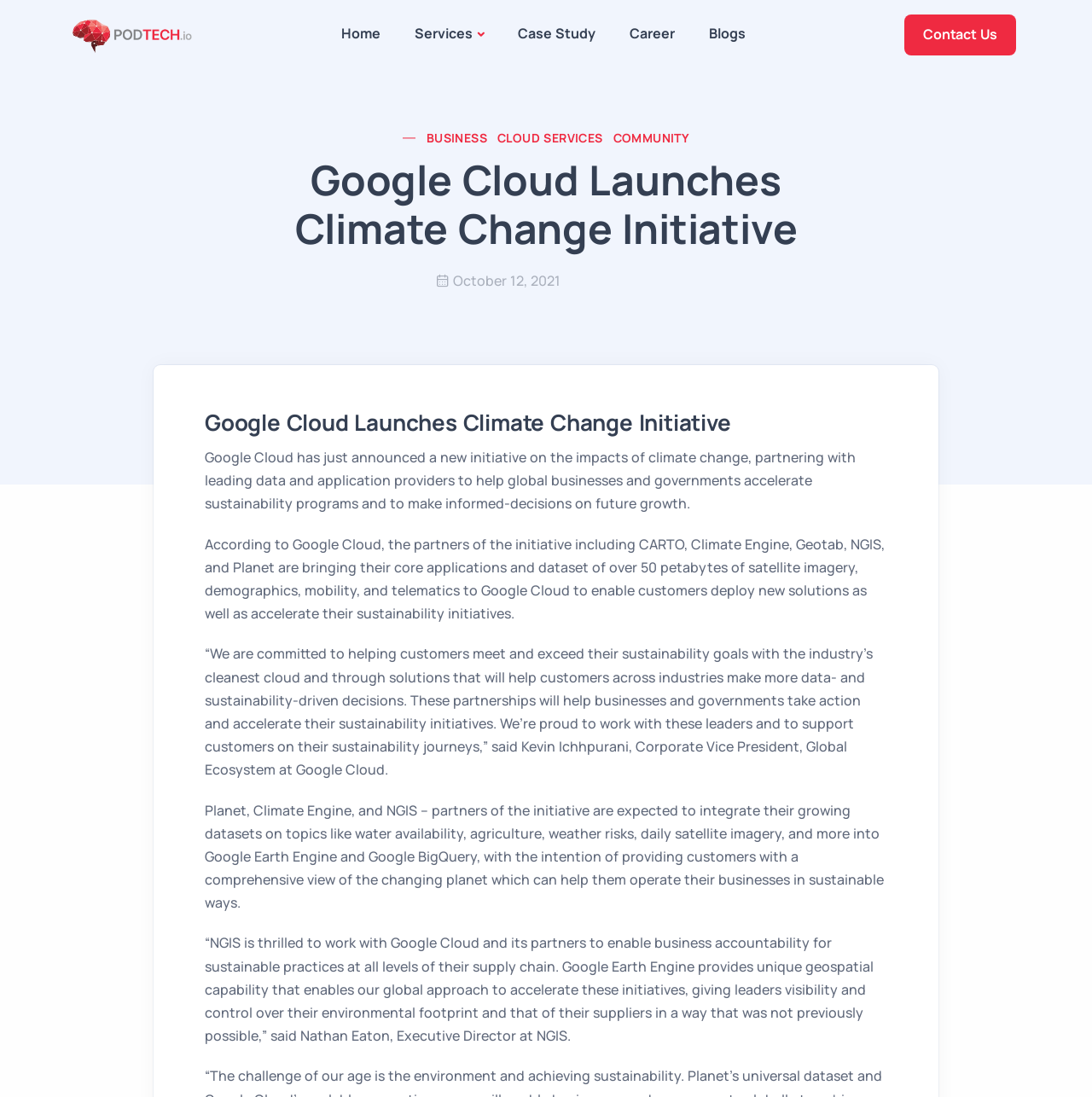Give a complete and precise description of the webpage's appearance.

The webpage is about Google Cloud's new initiative on climate change, partnering with leading data and application providers to help global businesses and governments accelerate sustainability programs. 

At the top left, there is a link to "PODTECH" accompanied by an image with the same name. Below this, there are five links in a row, including "Home", "Services", "Case Study", "Career", and "Blogs". 

On the top right, there is a link to "Contact Us". Below this, there are three links in a row, including "BUSINESS", "CLOUD SERVICES", and "COMMUNITY". 

The main content of the webpage is divided into two sections. The first section has a heading "Google Cloud Launches Climate Change Initiative" and a link to the date "October 12, 2021". 

The second section has a heading with the same title as the first section, followed by four paragraphs of text. The first paragraph describes the initiative and its goal. The second paragraph lists the partners of the initiative and their contributions. The third paragraph is a quote from Kevin Ichhpurani, Corporate Vice President, Global Ecosystem at Google Cloud, expressing his commitment to helping customers meet their sustainability goals. The fourth paragraph describes how the partners will integrate their datasets into Google Earth Engine and Google BigQuery to provide customers with a comprehensive view of the changing planet. 

Finally, there is a quote from Nathan Eaton, Executive Director at NGIS, expressing his excitement to work with Google Cloud and its partners to enable business accountability for sustainable practices.